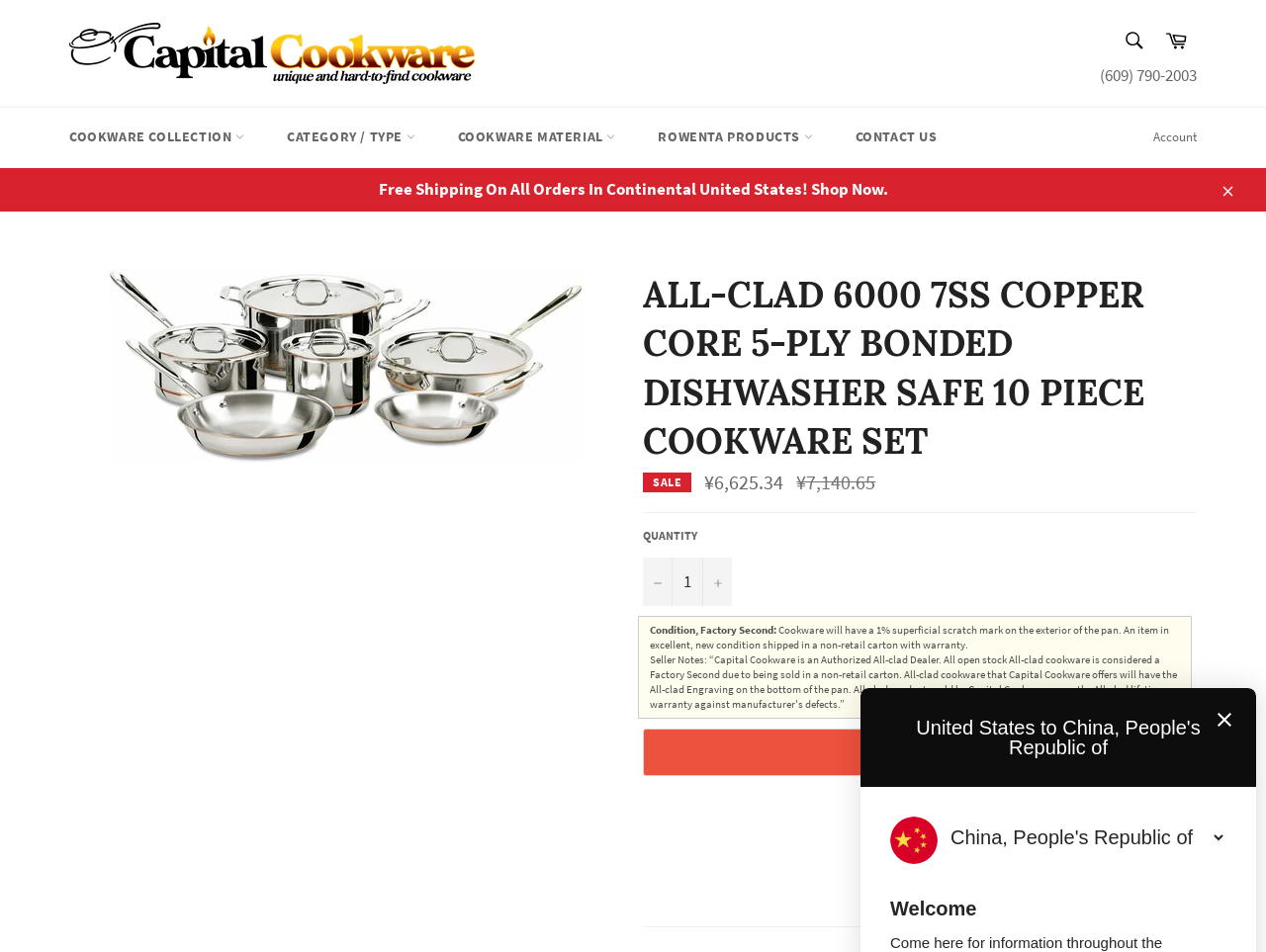Locate the bounding box coordinates of the area you need to click to fulfill this instruction: 'View account'. The coordinates must be in the form of four float numbers ranging from 0 to 1: [left, top, right, bottom].

[0.903, 0.114, 0.953, 0.174]